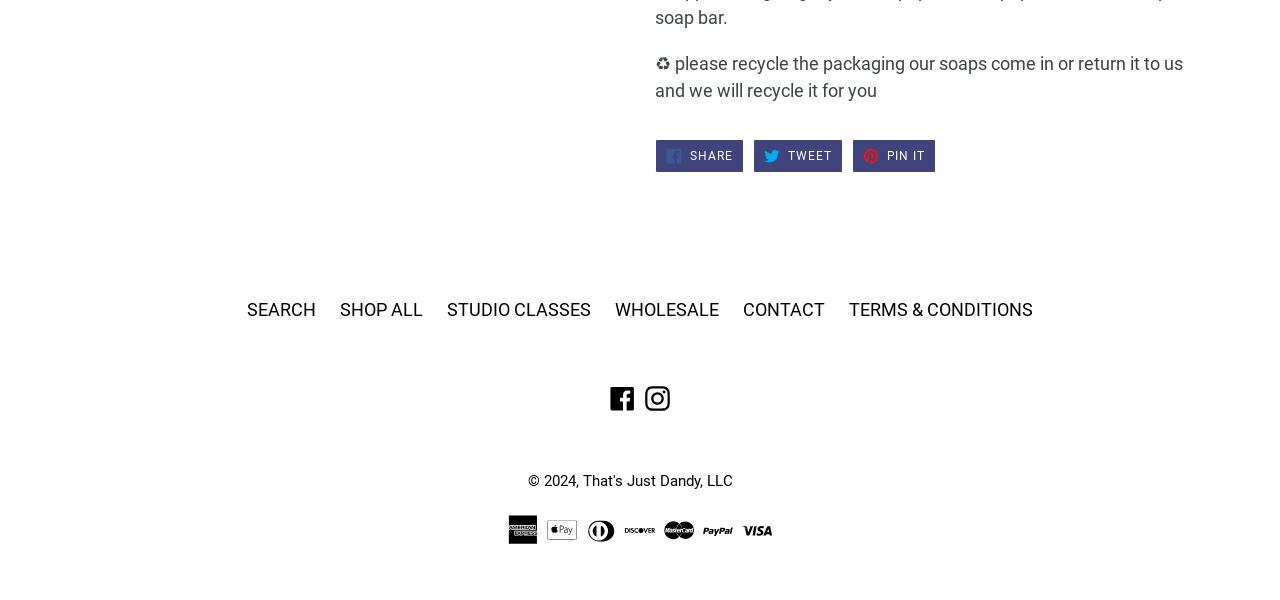Please specify the bounding box coordinates in the format (top-left x, top-left y, bottom-right x, bottom-right y), with values ranging from 0 to 1. Identify the bounding box for the UI component described as follows: Share Share on Facebook

[0.512, 0.232, 0.581, 0.289]